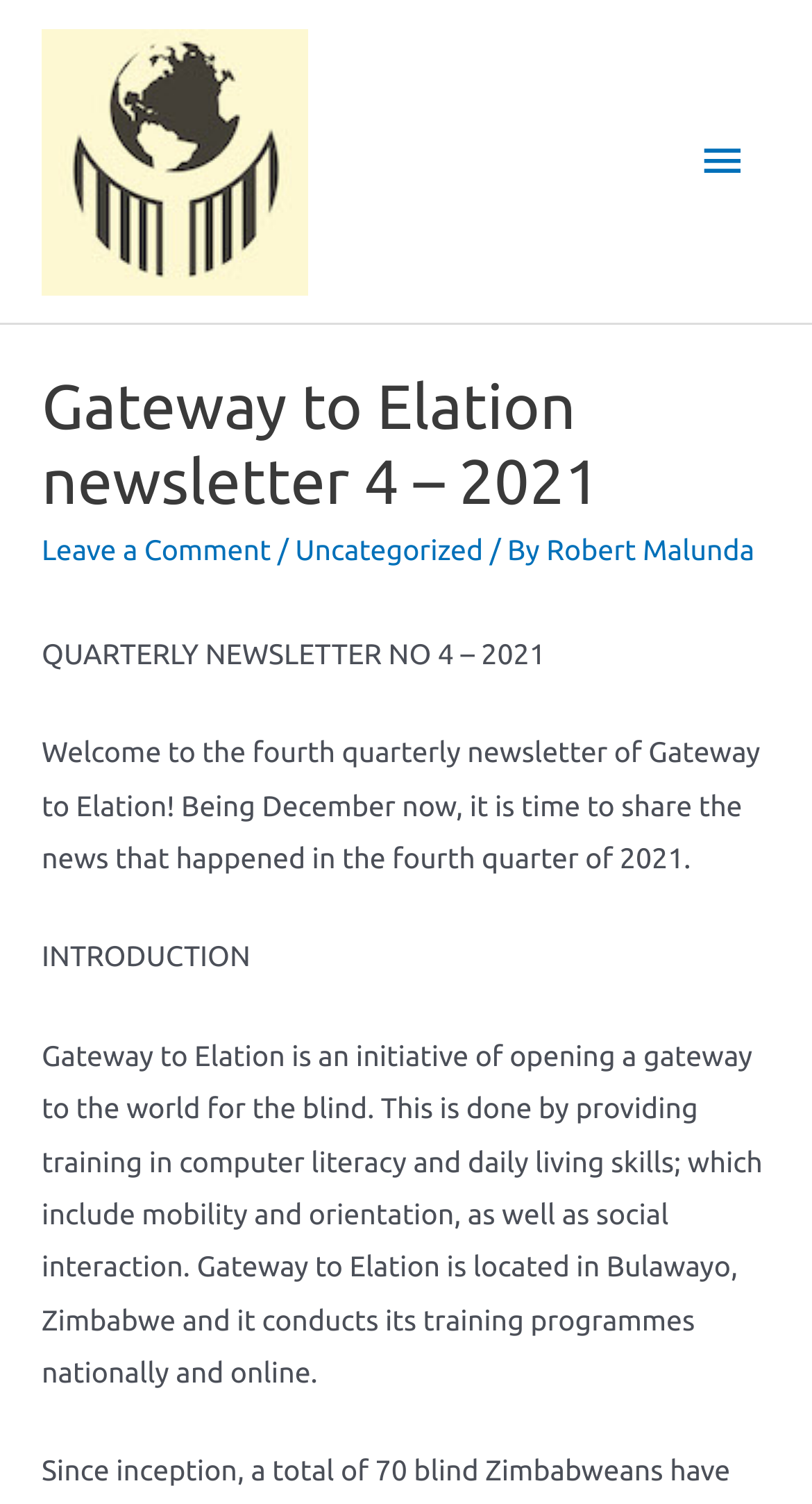Answer briefly with one word or phrase:
Where is Gateway to Elation located?

Bulawayo, Zimbabwe